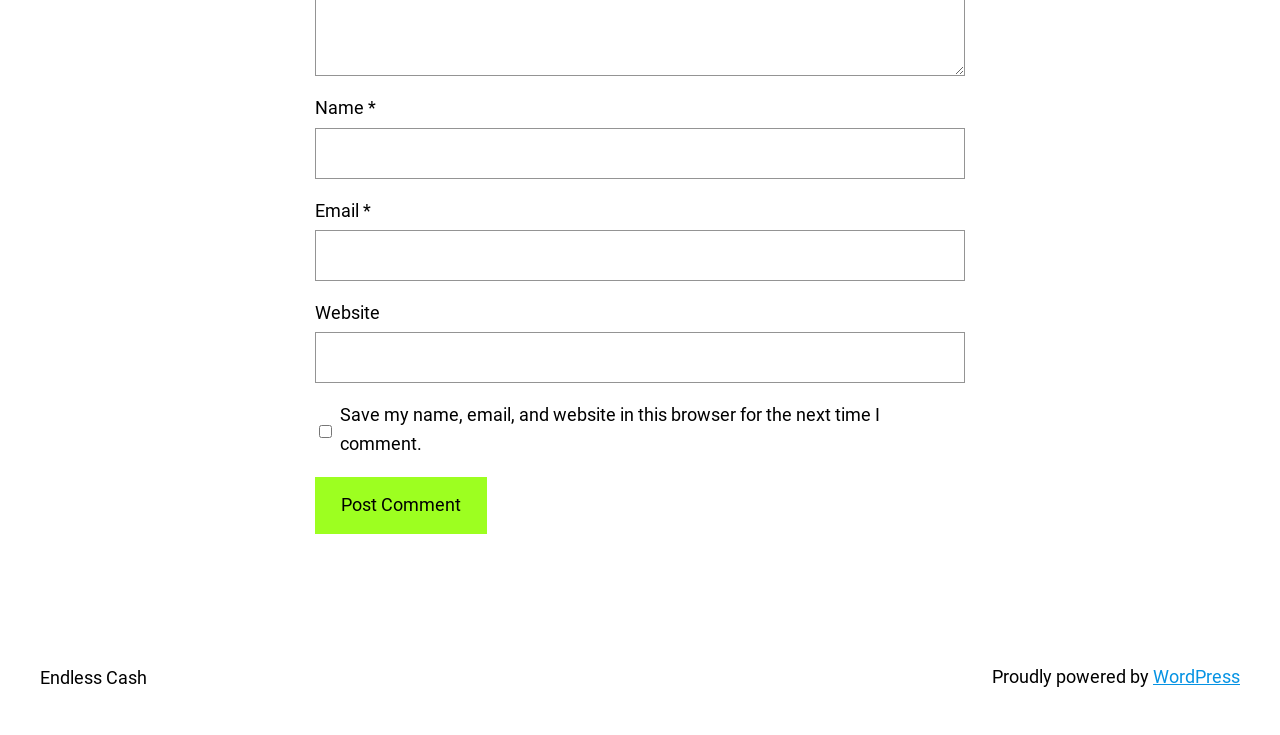Respond with a single word or short phrase to the following question: 
What is the function of the 'Post Comment' button?

Submit comment